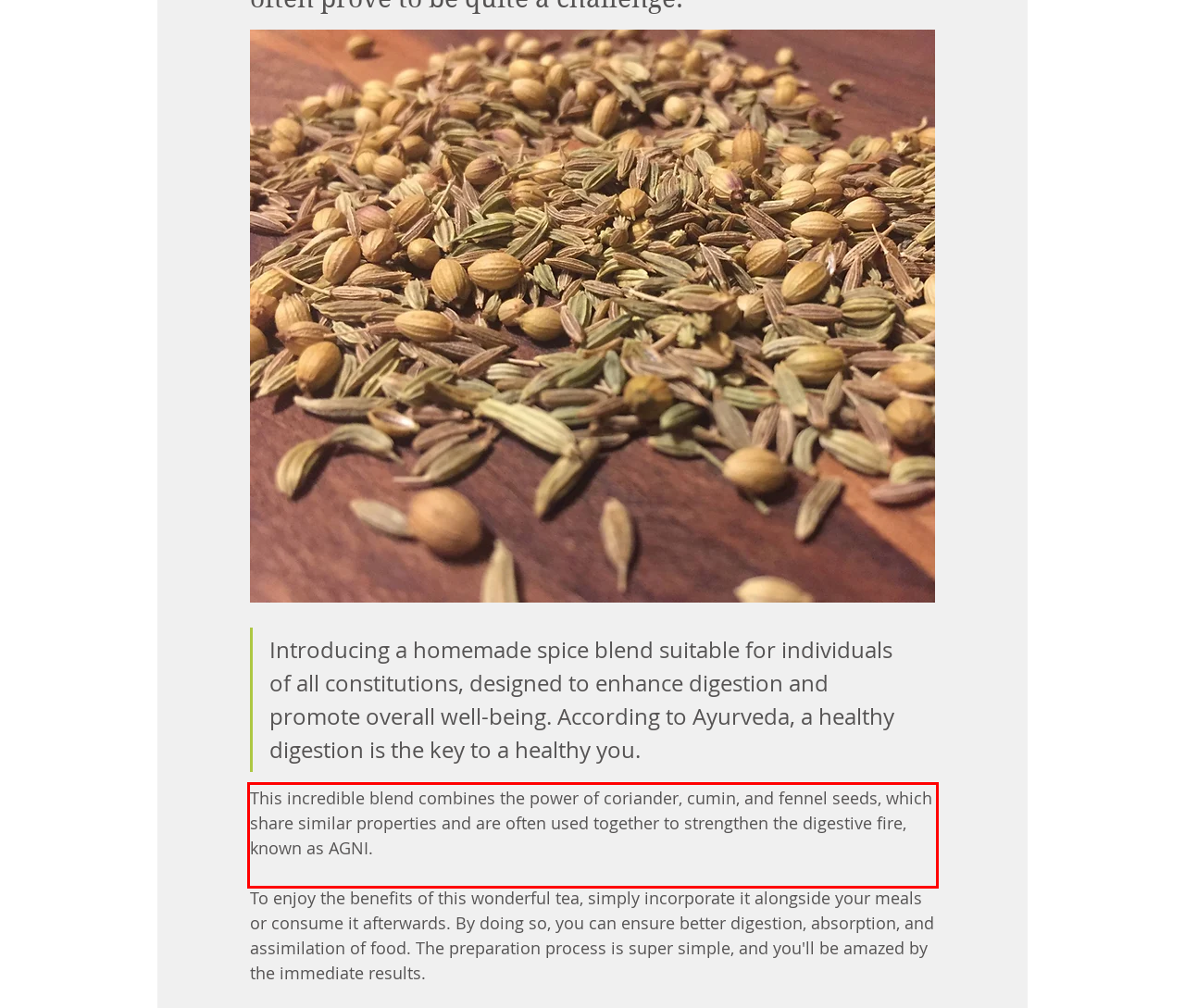You are given a screenshot with a red rectangle. Identify and extract the text within this red bounding box using OCR.

This incredible blend combines the power of coriander, cumin, and fennel seeds, which share similar properties and are often used together to strengthen the digestive fire, known as AGNI.